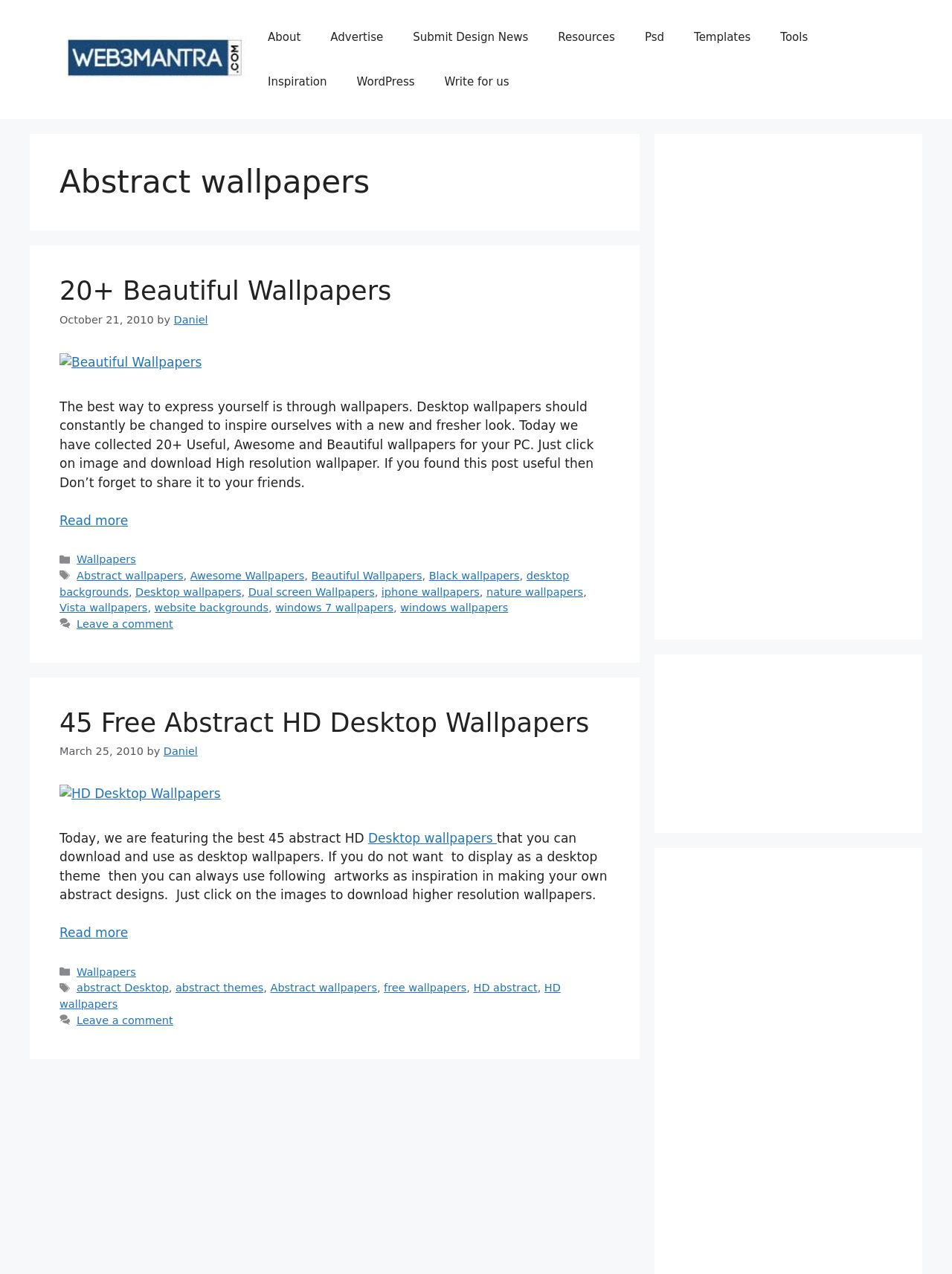Please locate the bounding box coordinates of the region I need to click to follow this instruction: "Download 'Beautiful Wallpapers'".

[0.062, 0.279, 0.212, 0.29]